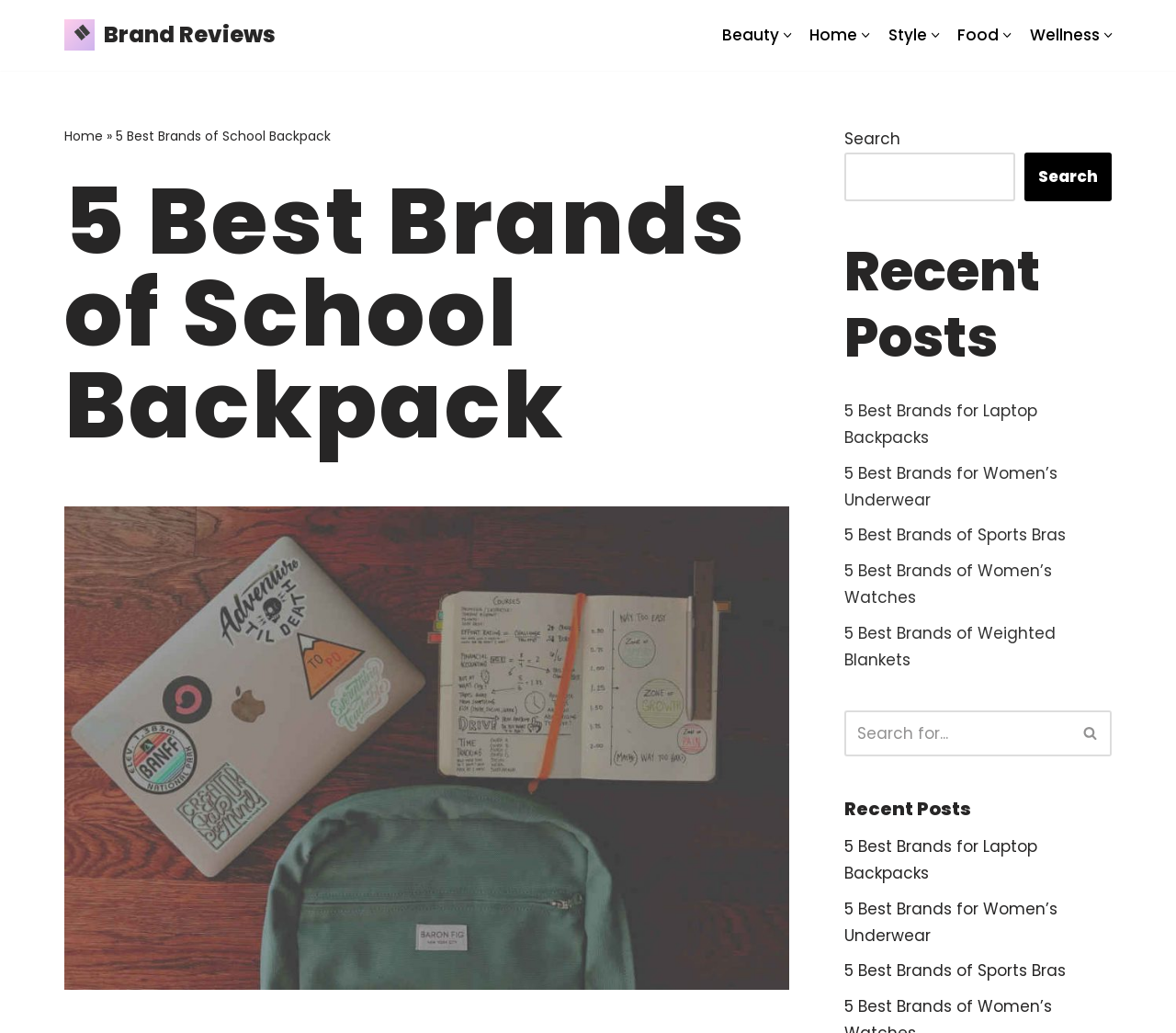Provide the bounding box coordinates of the area you need to click to execute the following instruction: "Search for something".

[0.718, 0.147, 0.863, 0.195]